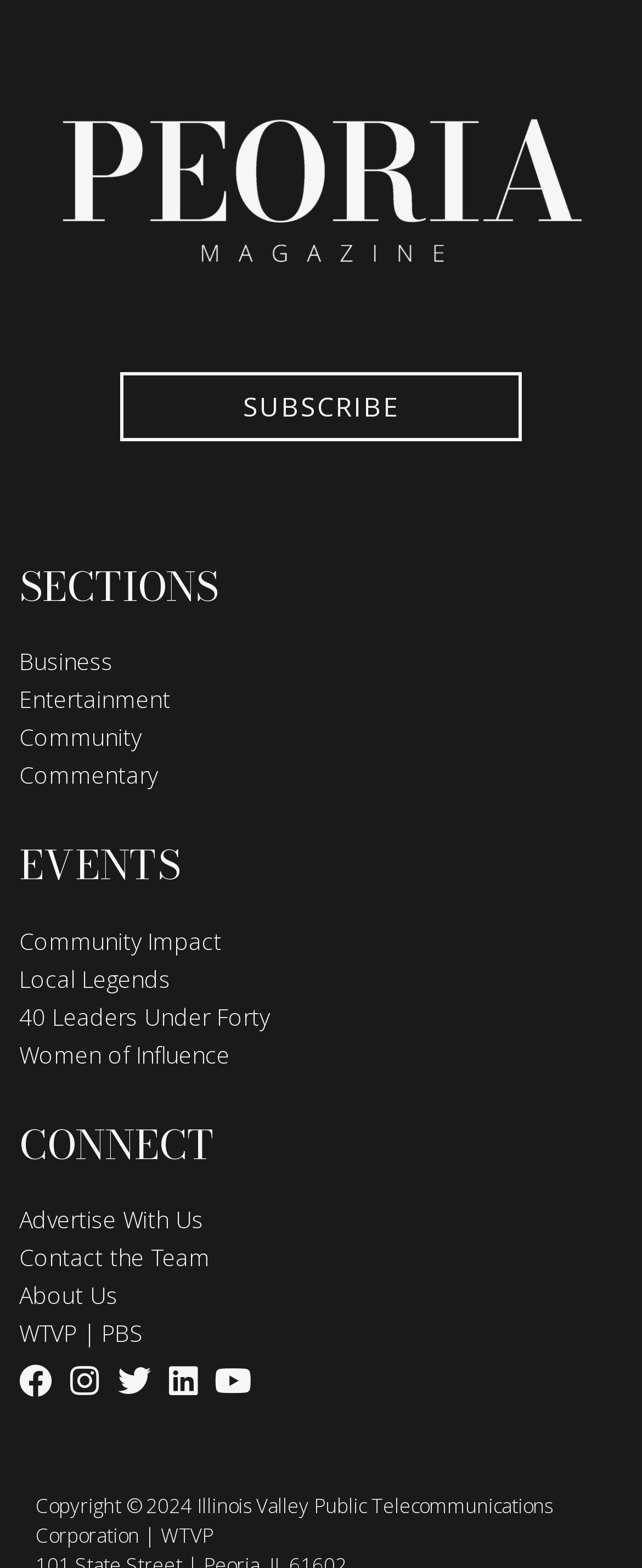Kindly determine the bounding box coordinates of the area that needs to be clicked to fulfill this instruction: "Visit Facebook page".

[0.03, 0.87, 0.081, 0.891]